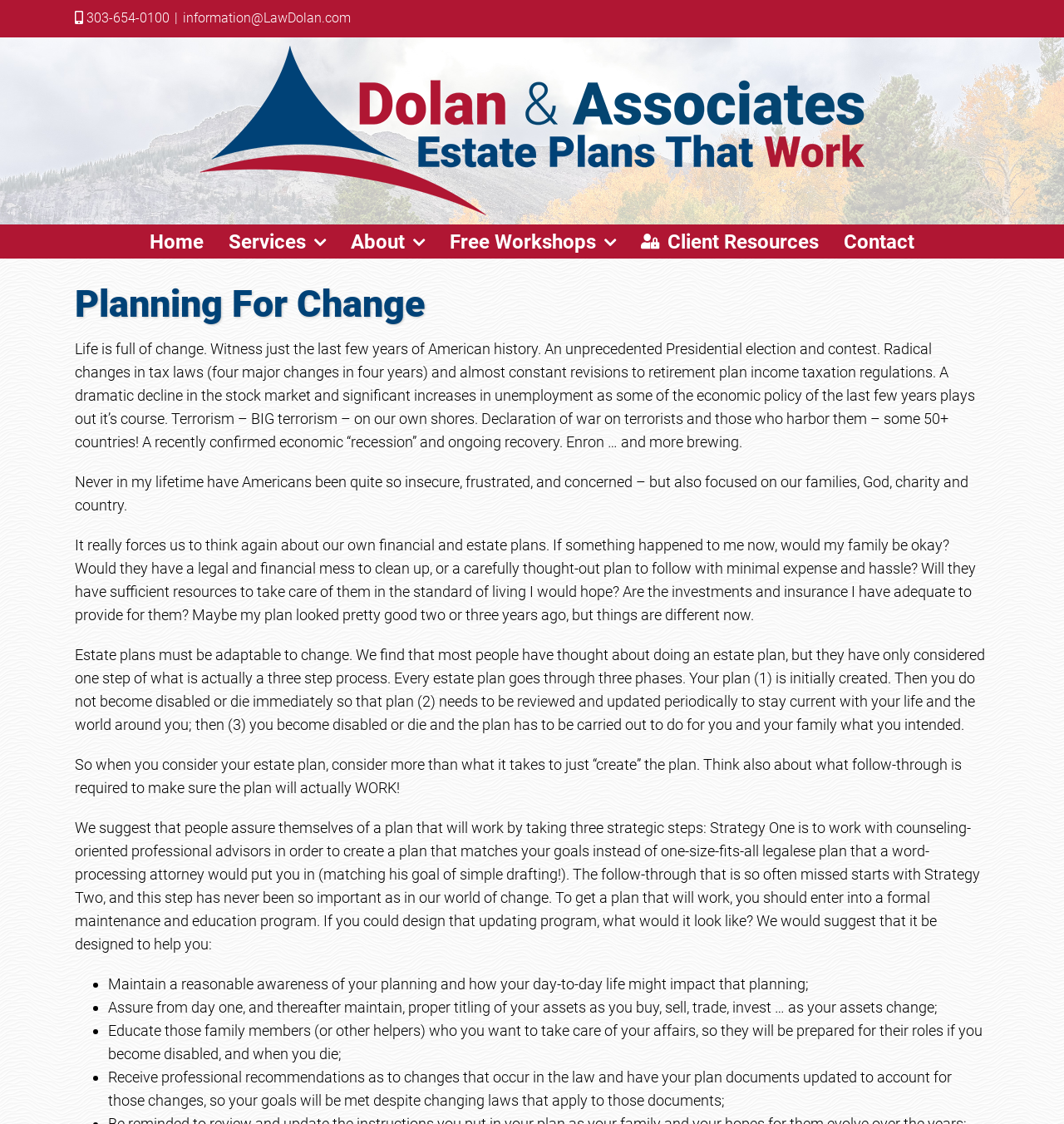Please locate the bounding box coordinates of the element that needs to be clicked to achieve the following instruction: "Click the Contact link". The coordinates should be four float numbers between 0 and 1, i.e., [left, top, right, bottom].

[0.793, 0.2, 0.859, 0.229]